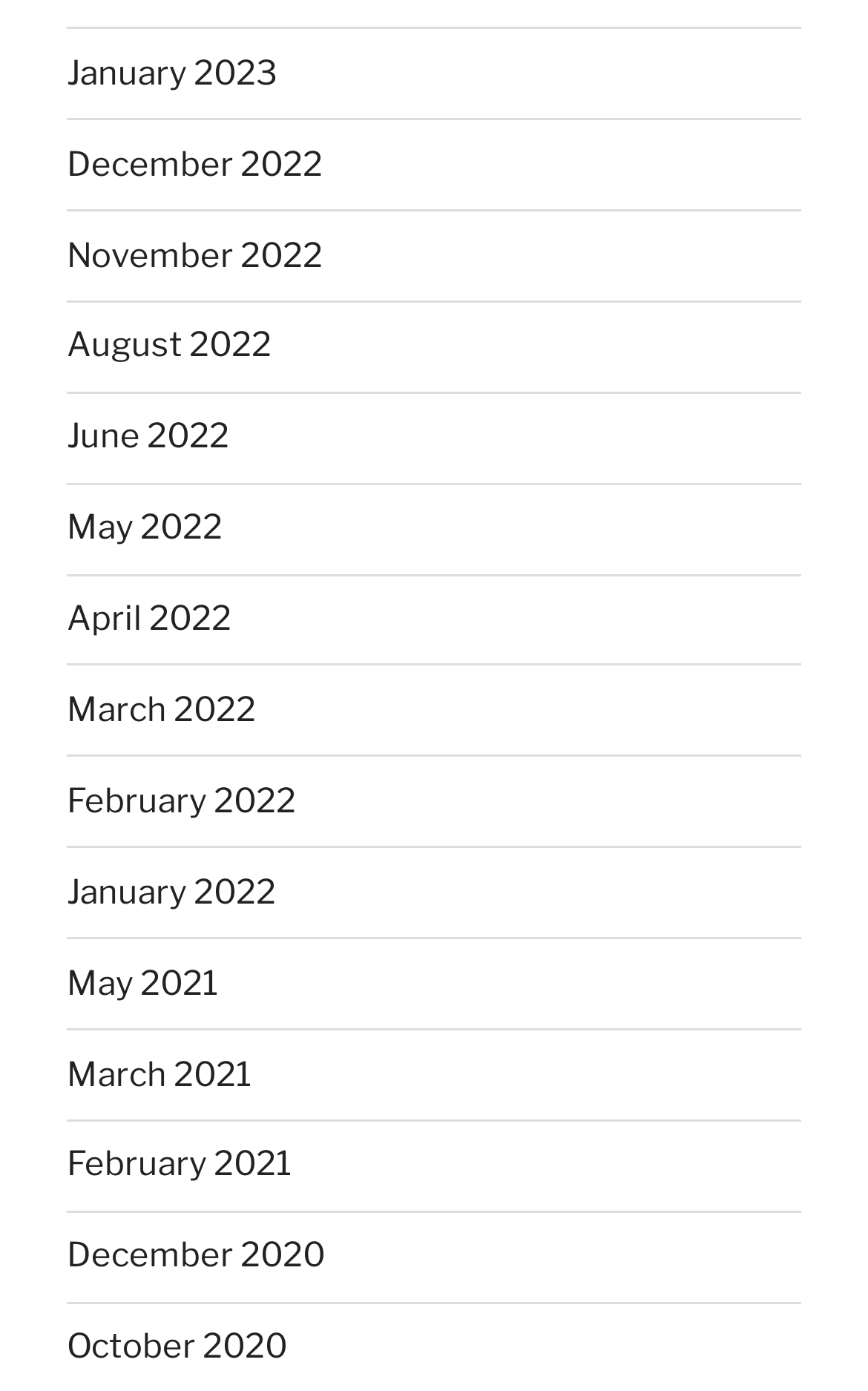How many months are listed from 2022?
Using the image, answer in one word or phrase.

12